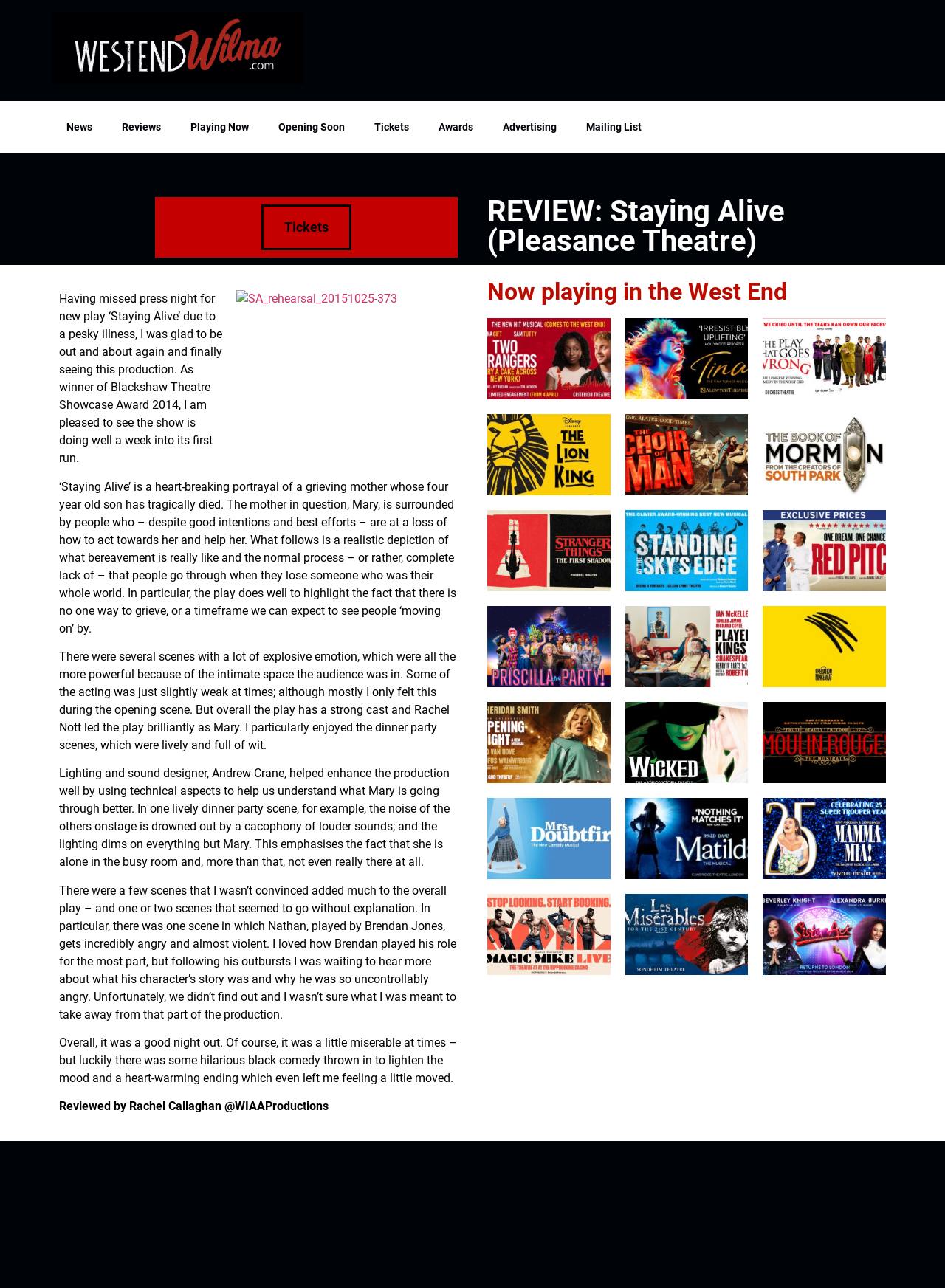Kindly determine the bounding box coordinates for the clickable area to achieve the given instruction: "Read the review of 'Staying Alive' play".

[0.062, 0.226, 0.235, 0.361]